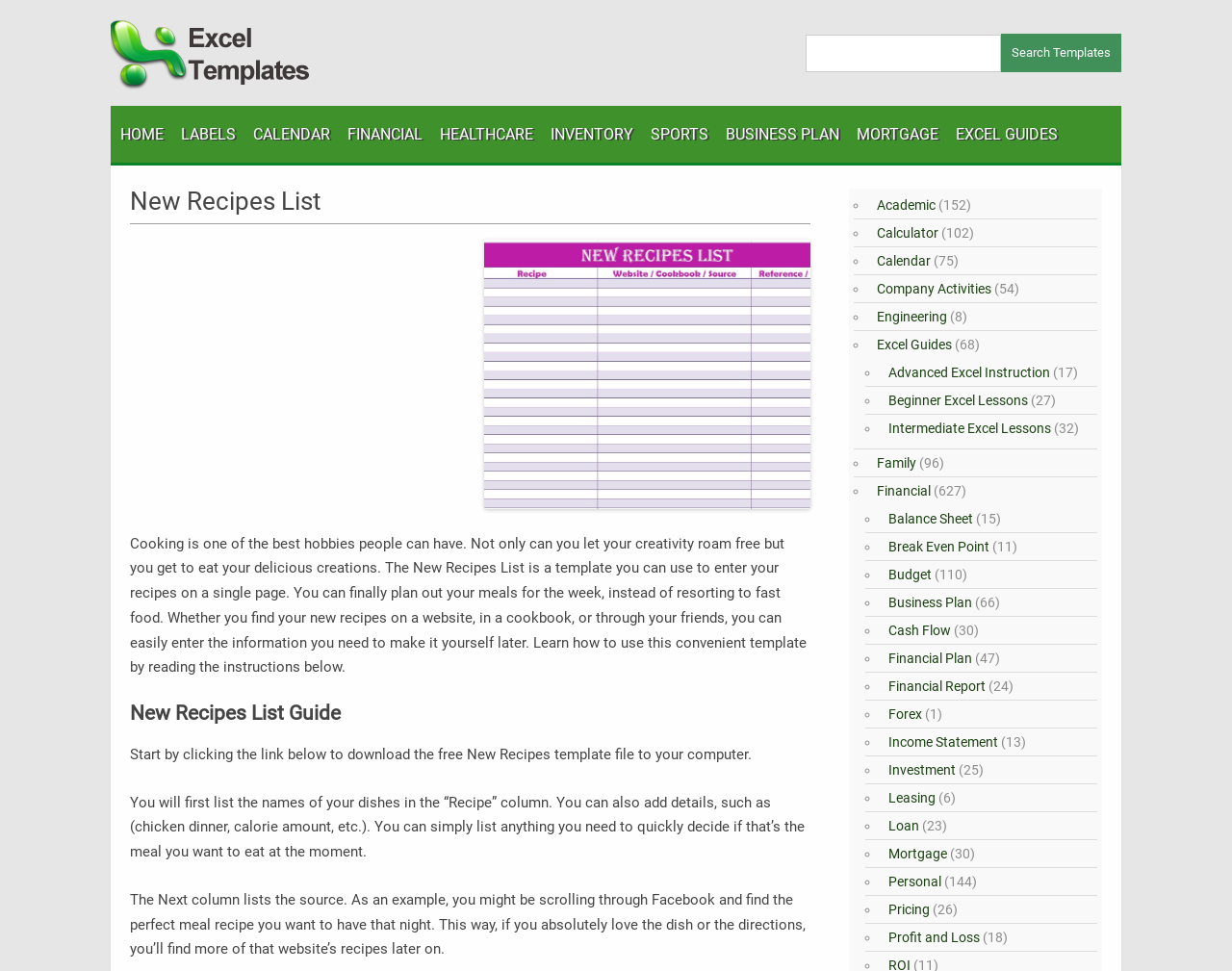Extract the bounding box for the UI element that matches this description: "Mortgage".

[0.695, 0.109, 0.762, 0.168]